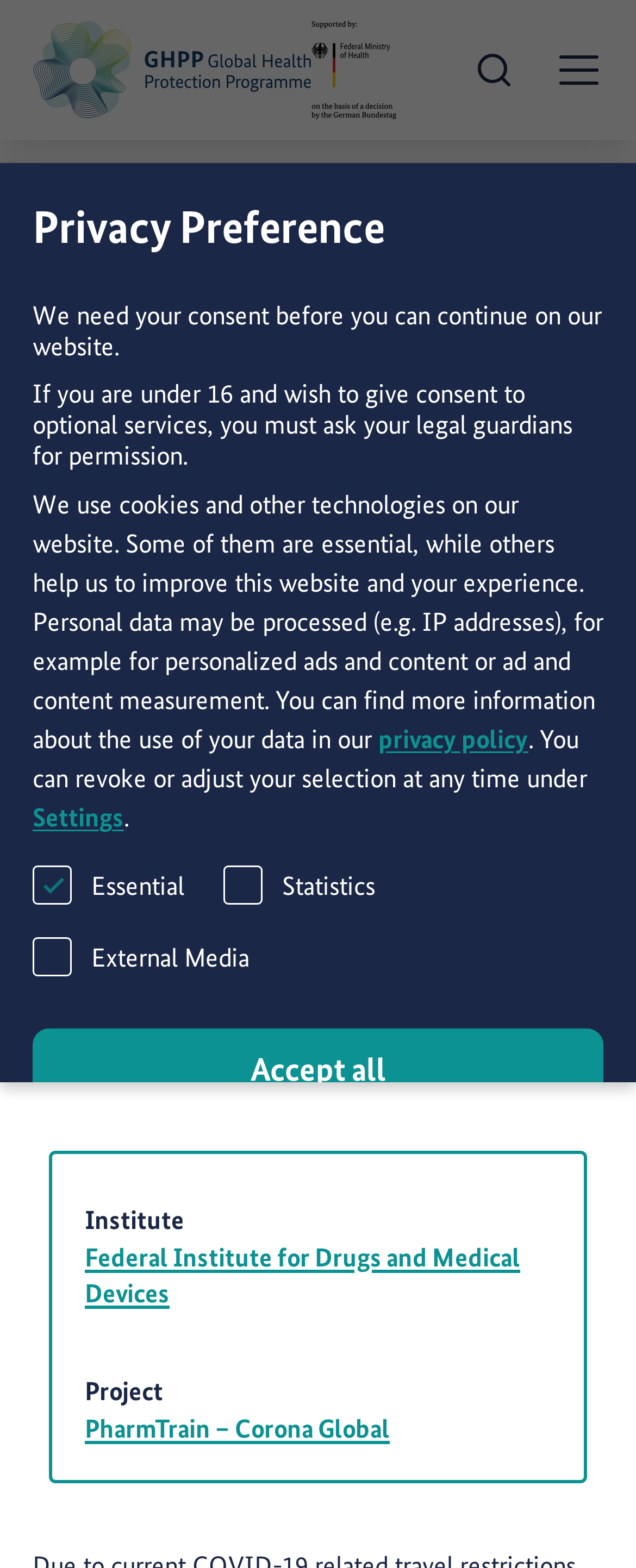Determine the coordinates of the bounding box for the clickable area needed to execute this instruction: "Toggle menu".

[0.849, 0.02, 0.972, 0.07]